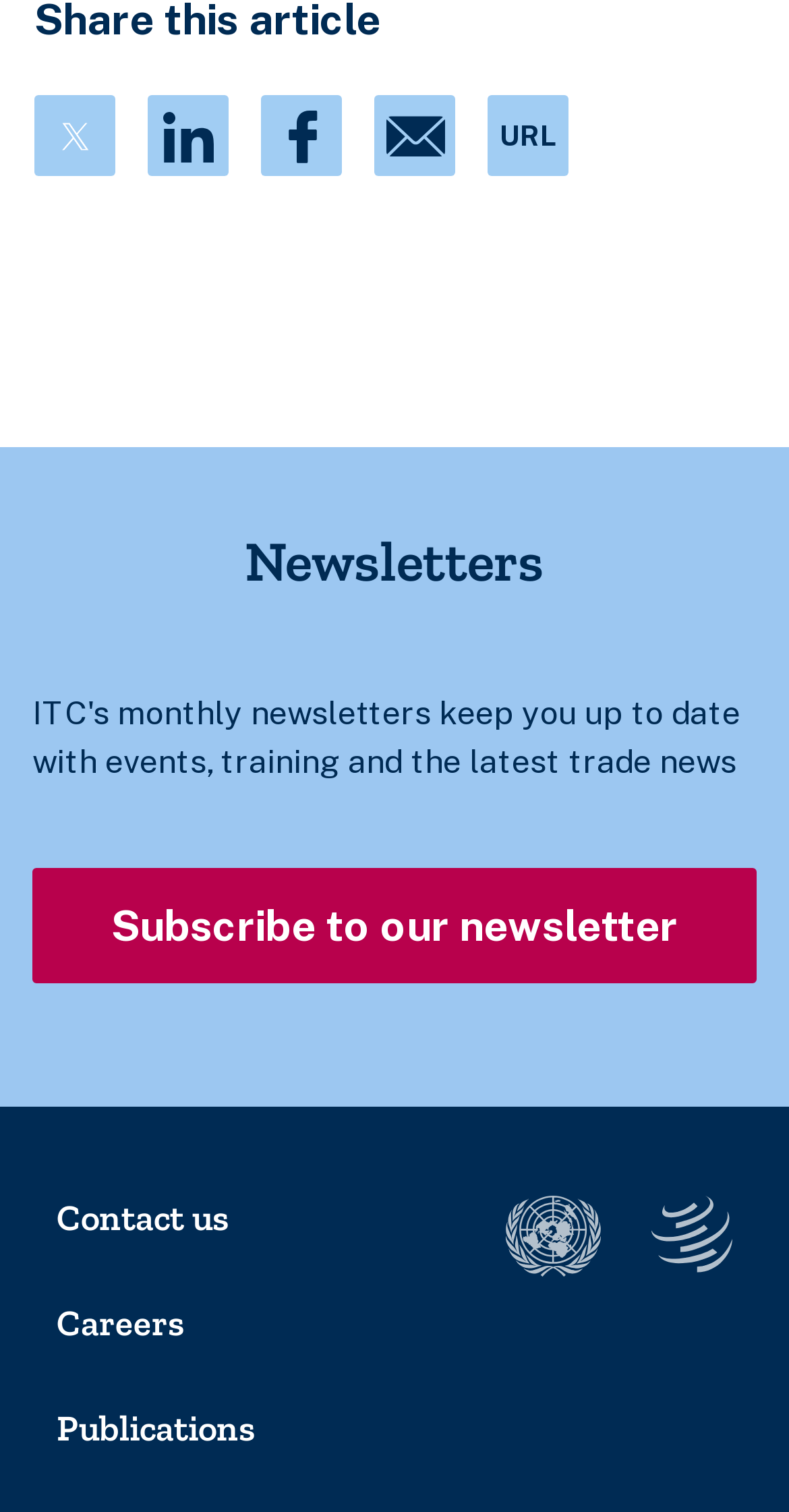How many links are there in the footer section?
Using the visual information, answer the question in a single word or phrase.

4